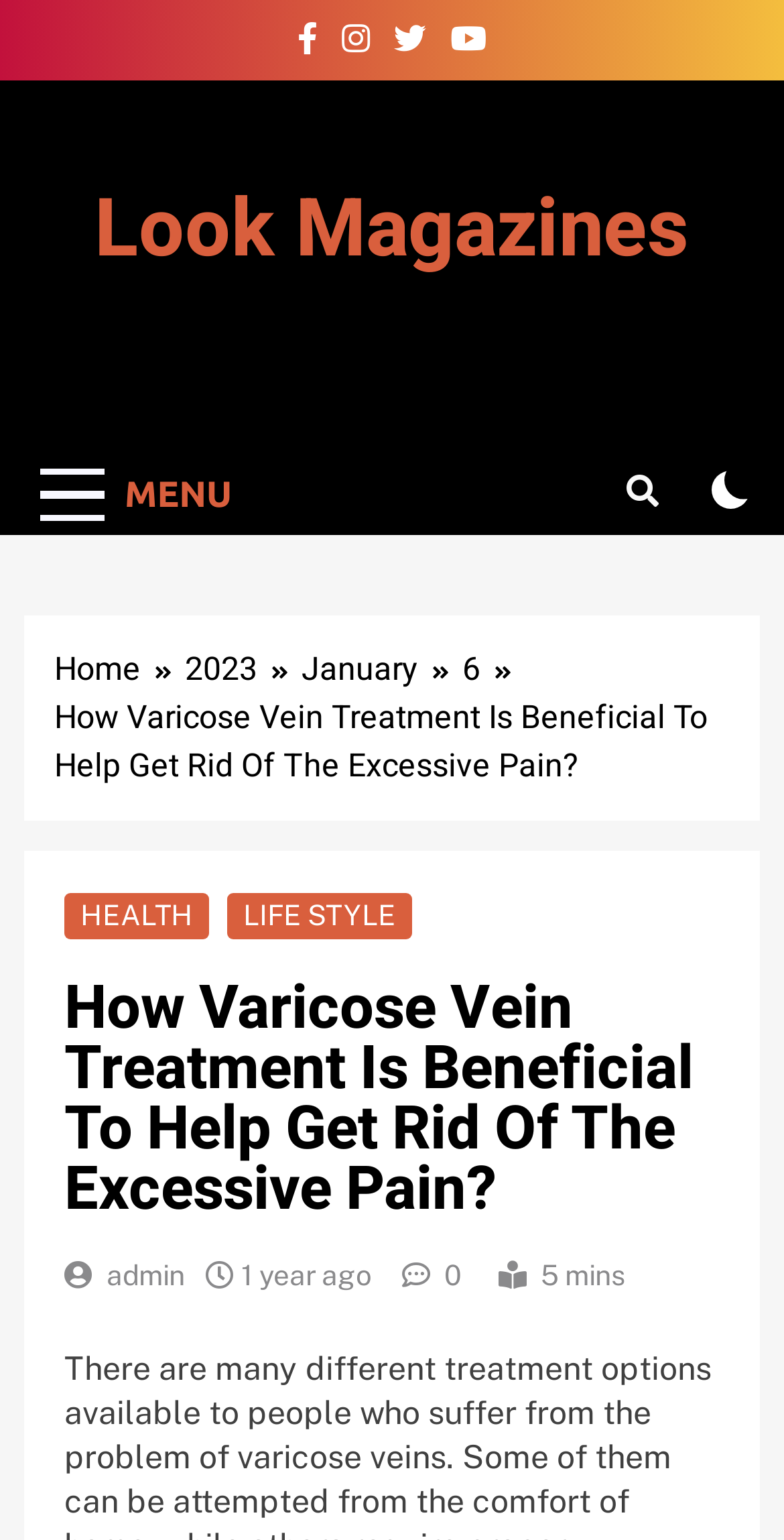Given the element description Health, specify the bounding box coordinates of the corresponding UI element in the format (top-left x, top-left y, bottom-right x, bottom-right y). All values must be between 0 and 1.

[0.103, 0.584, 0.246, 0.605]